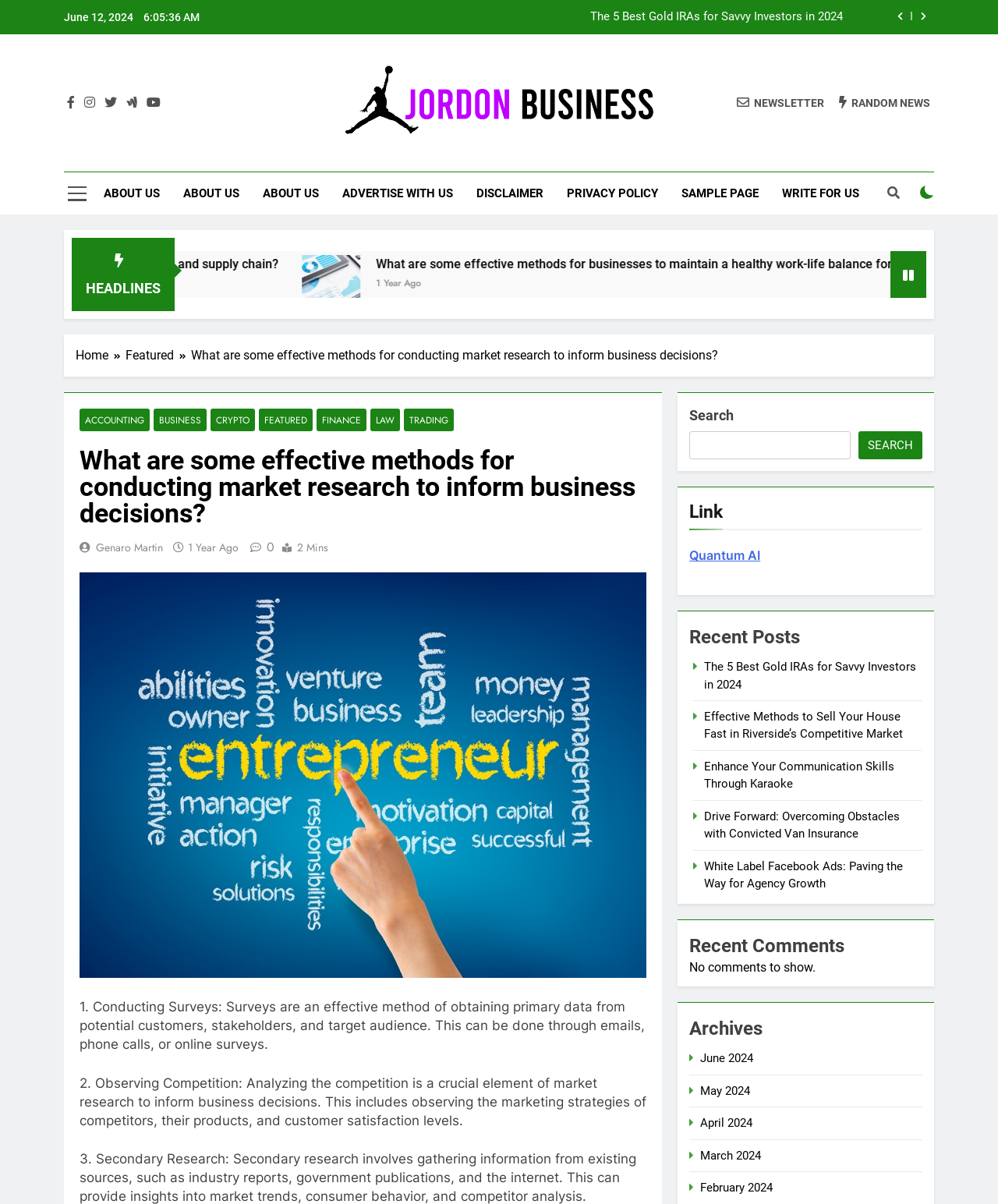What is the name of the author of the article?
Using the details shown in the screenshot, provide a comprehensive answer to the question.

The name of the author of the article can be found at the bottom of the page, where it says 'Genaro Martin'.